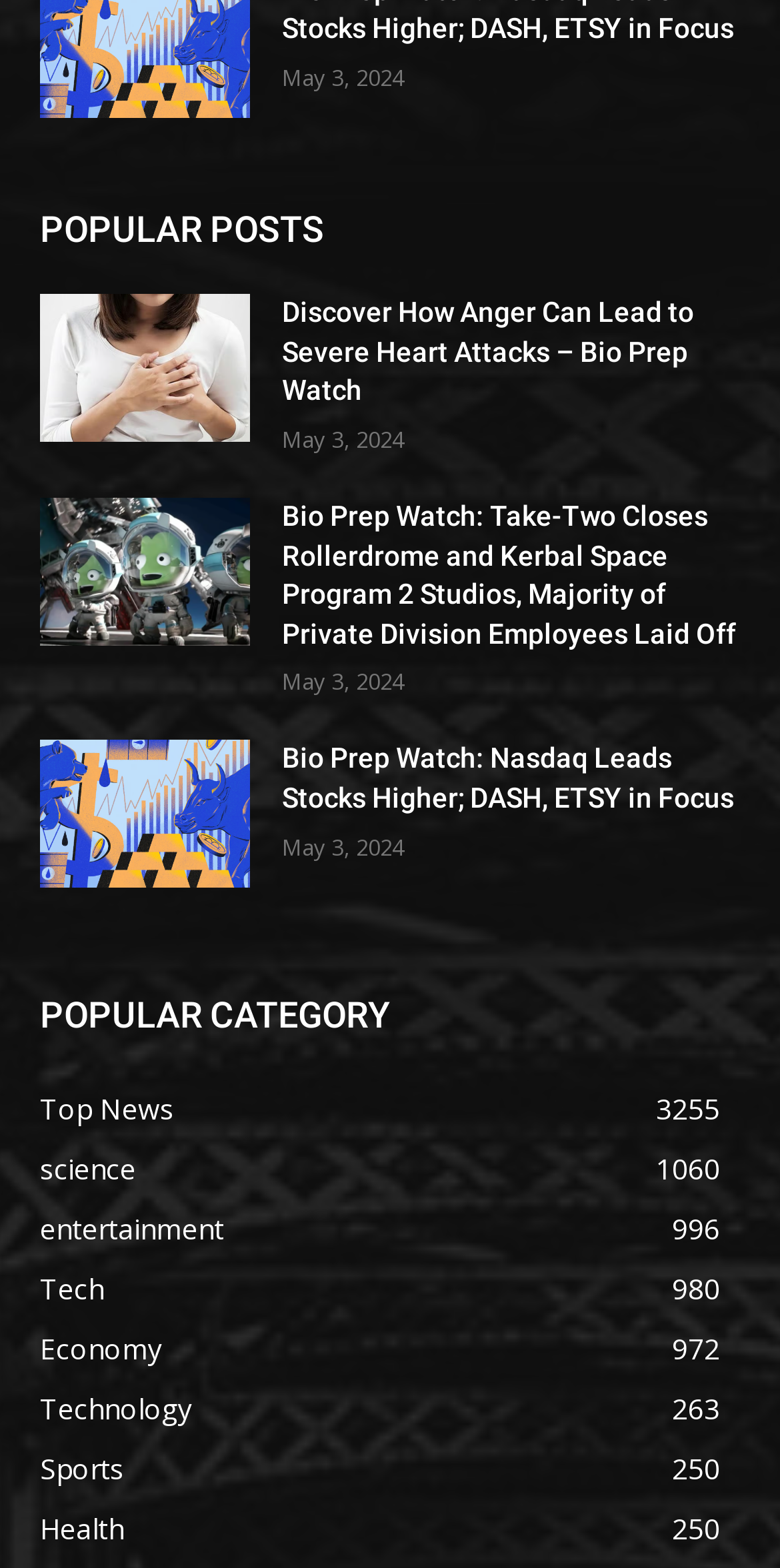Determine the bounding box coordinates for the area that needs to be clicked to fulfill this task: "View popular post 'Discover How Anger Can Lead to Severe Heart Attacks – Bio Prep Watch'". The coordinates must be given as four float numbers between 0 and 1, i.e., [left, top, right, bottom].

[0.051, 0.188, 0.321, 0.281]